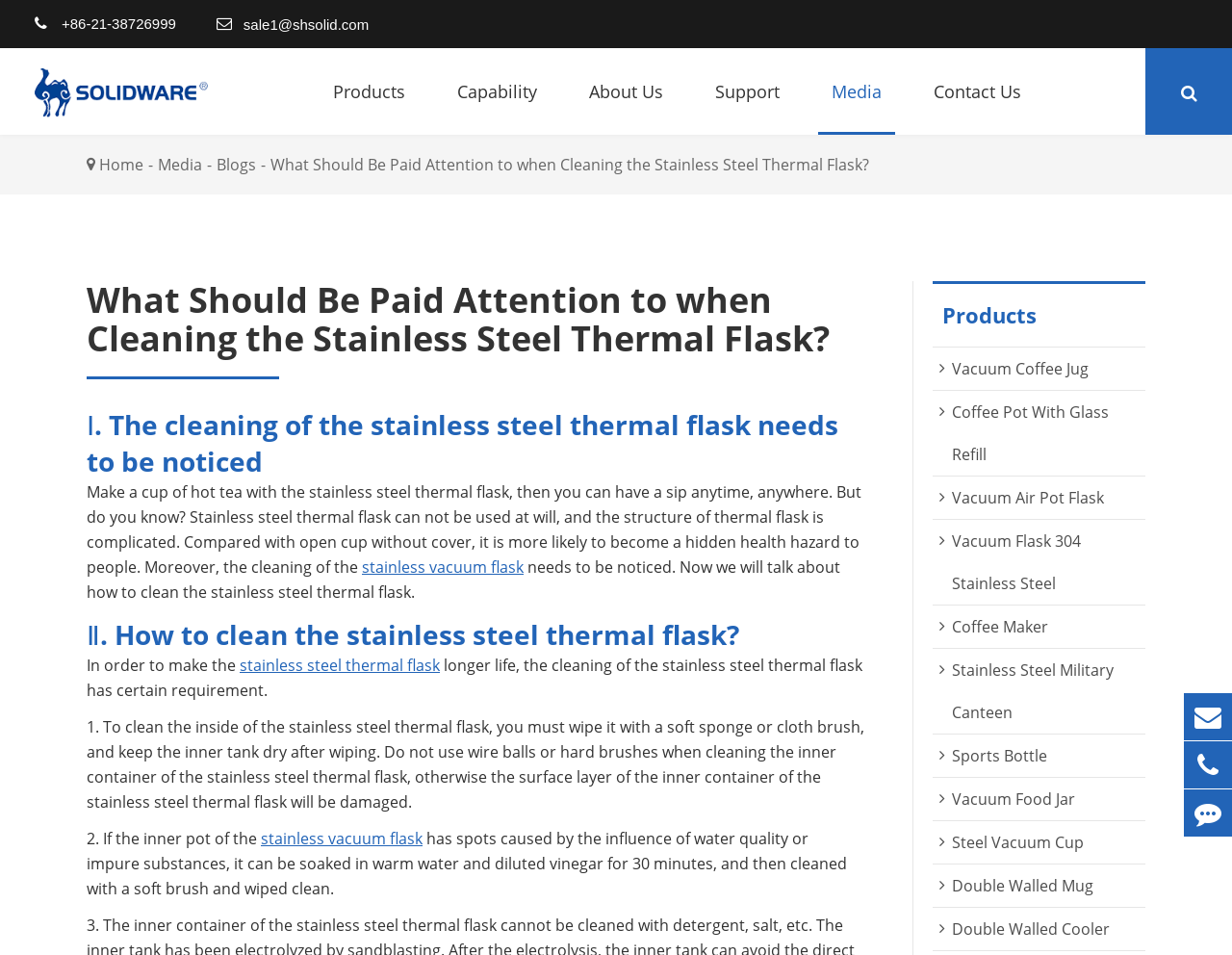How many product links are present on the webpage?
Based on the screenshot, respond with a single word or phrase.

12